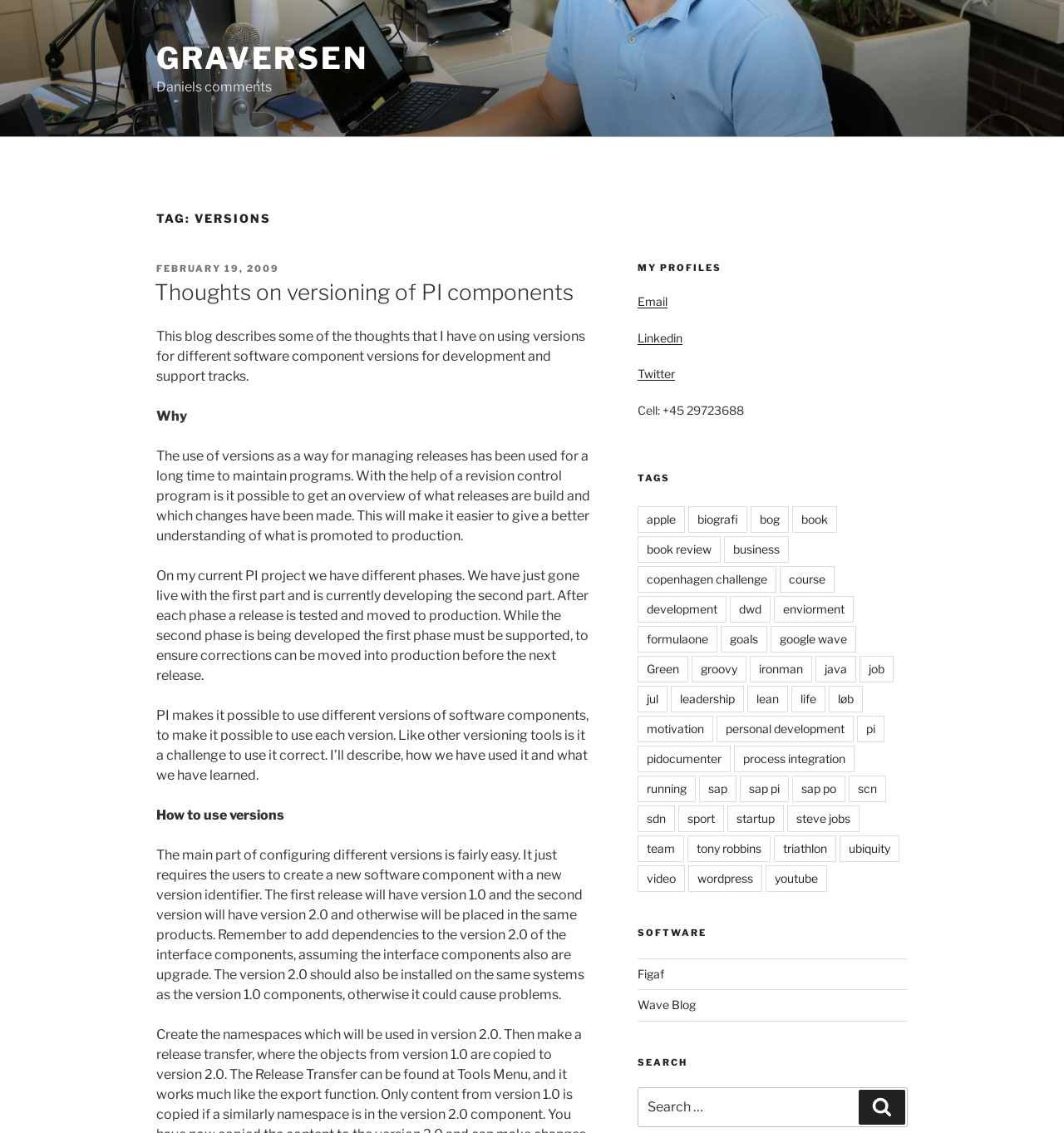Provide a one-word or short-phrase response to the question:
What is the main topic of the blog post?

Thoughts on versioning of PI components